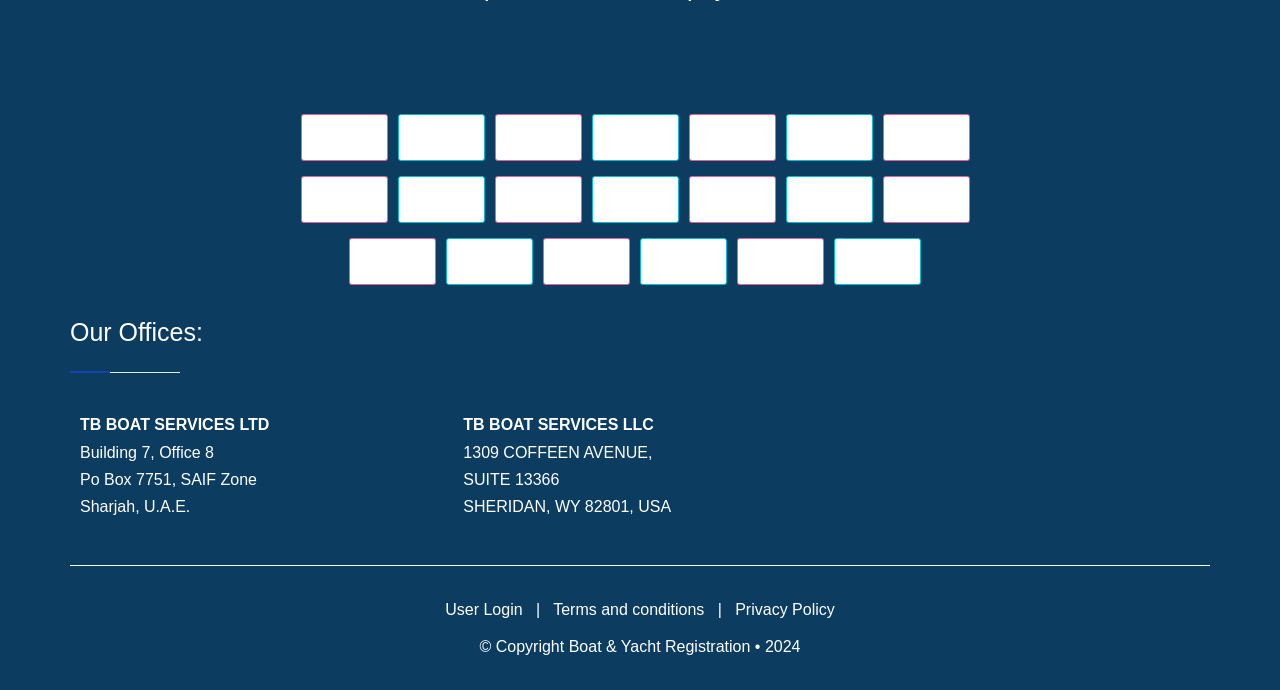Given the element description "Privacy Policy", identify the bounding box of the corresponding UI element.

[0.574, 0.871, 0.652, 0.896]